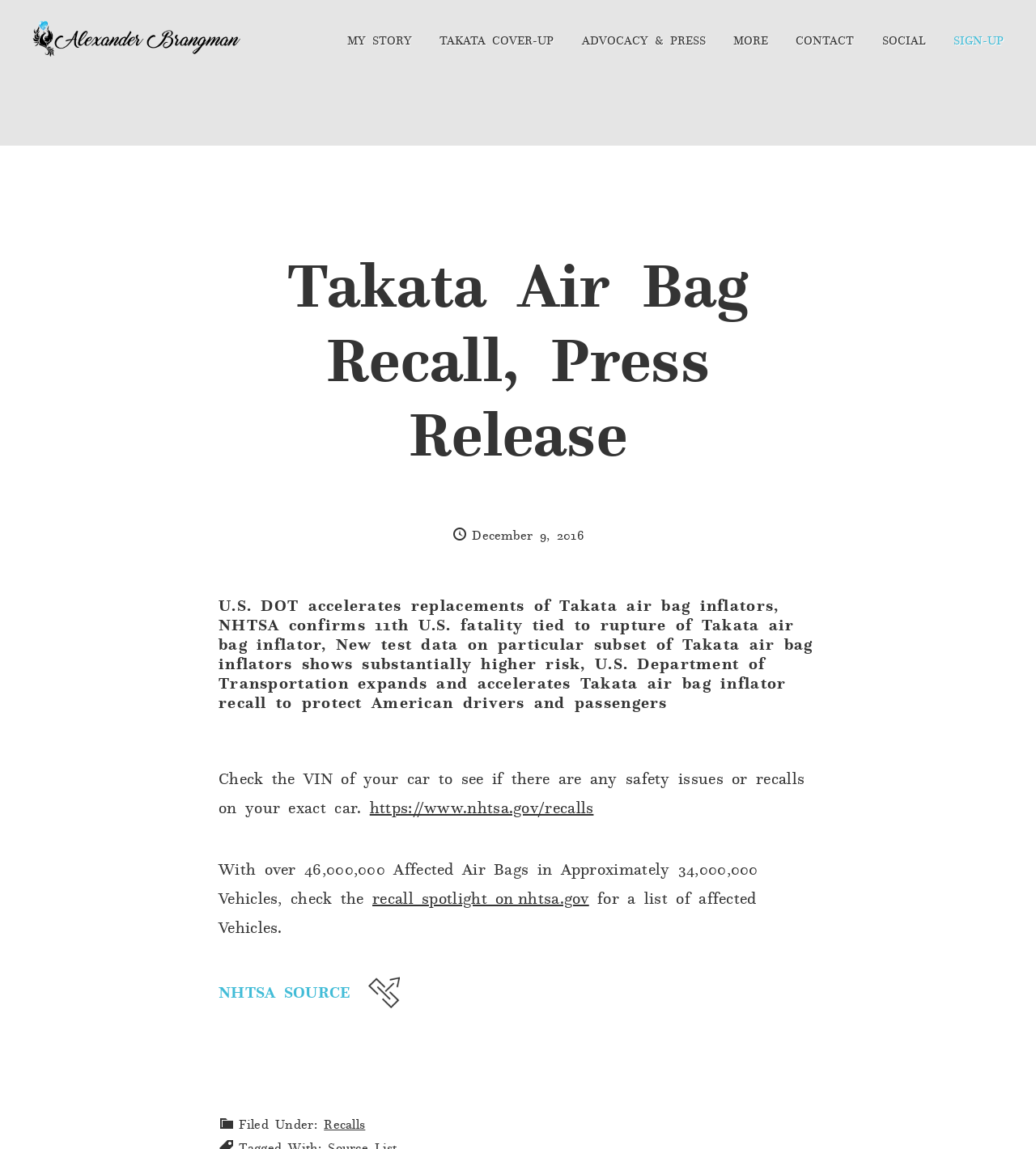Locate the bounding box coordinates of the area to click to fulfill this instruction: "View previous post". The bounding box should be presented as four float numbers between 0 and 1, in the order [left, top, right, bottom].

None